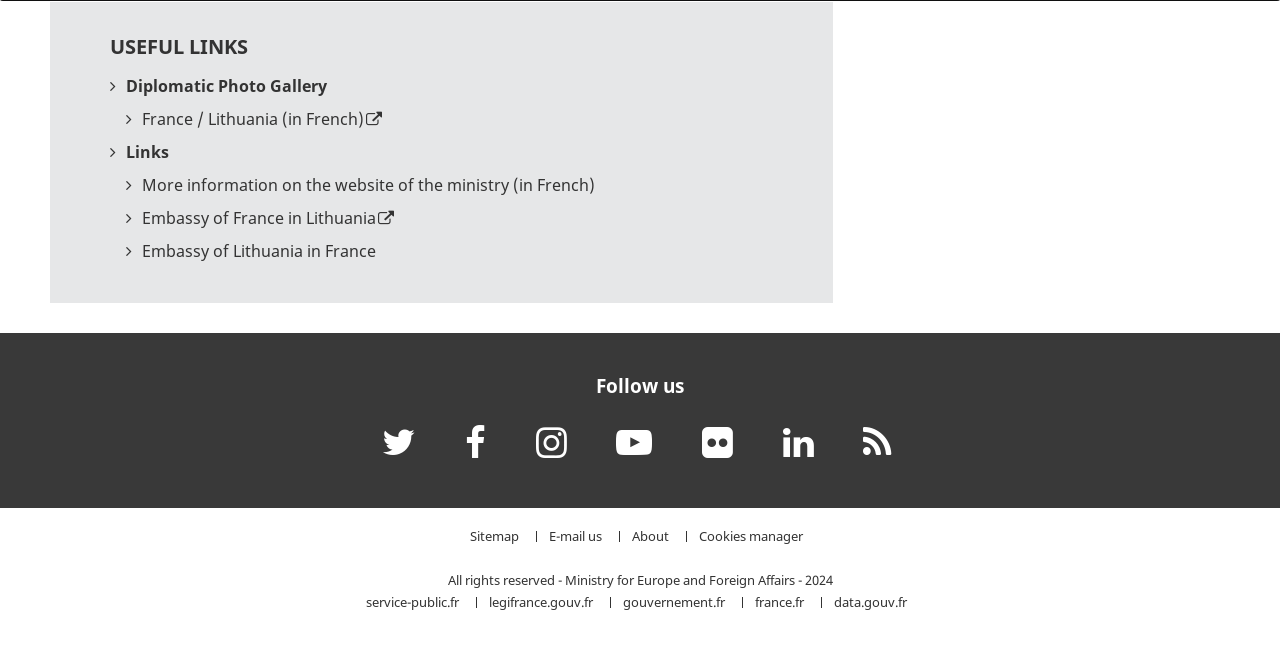Given the element description: "Embassy of Lithuania in France", predict the bounding box coordinates of this UI element. The coordinates must be four float numbers between 0 and 1, given as [left, top, right, bottom].

[0.111, 0.368, 0.294, 0.402]